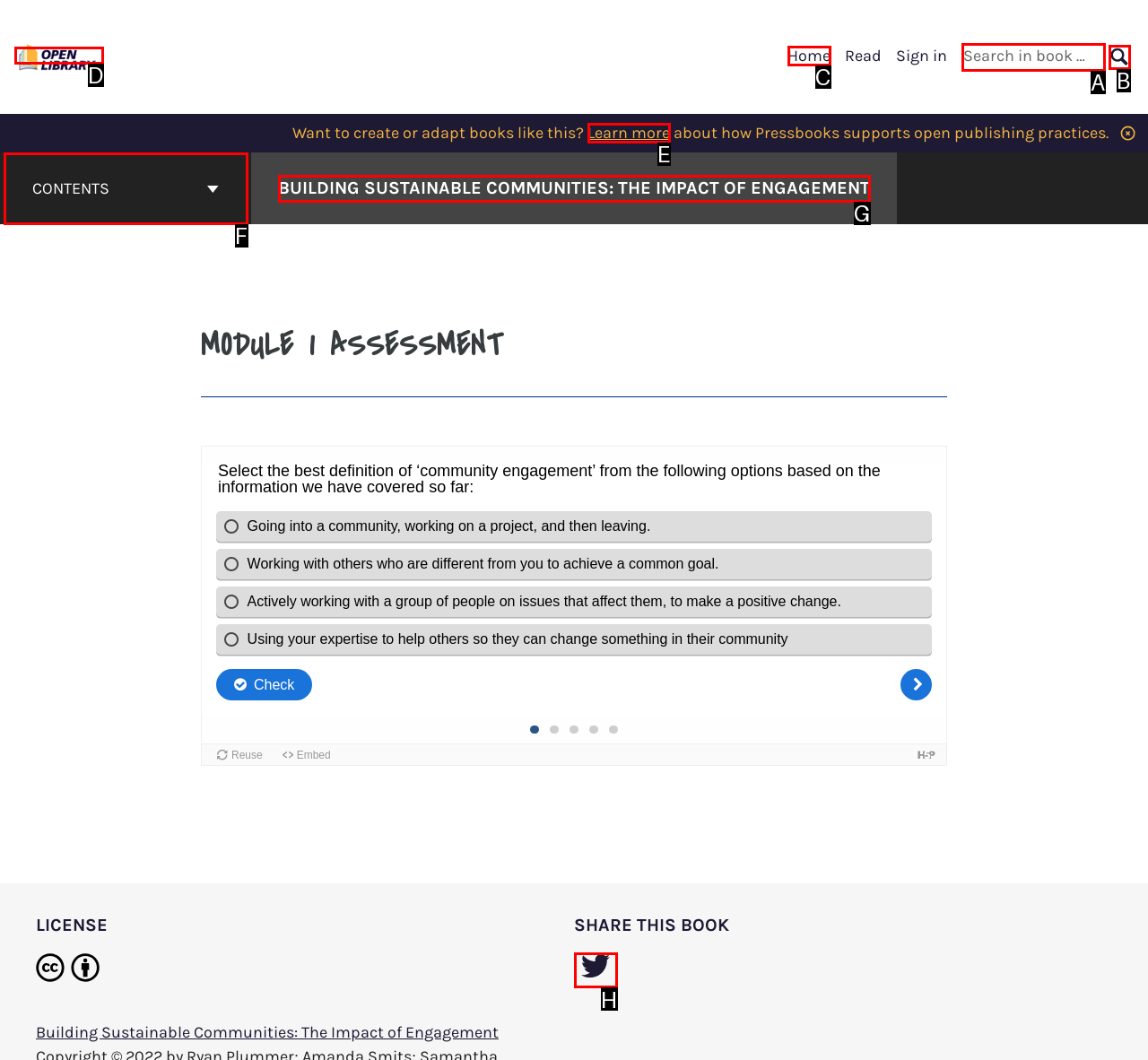Pick the option that best fits the description: Share on Twitter. Reply with the letter of the matching option directly.

H